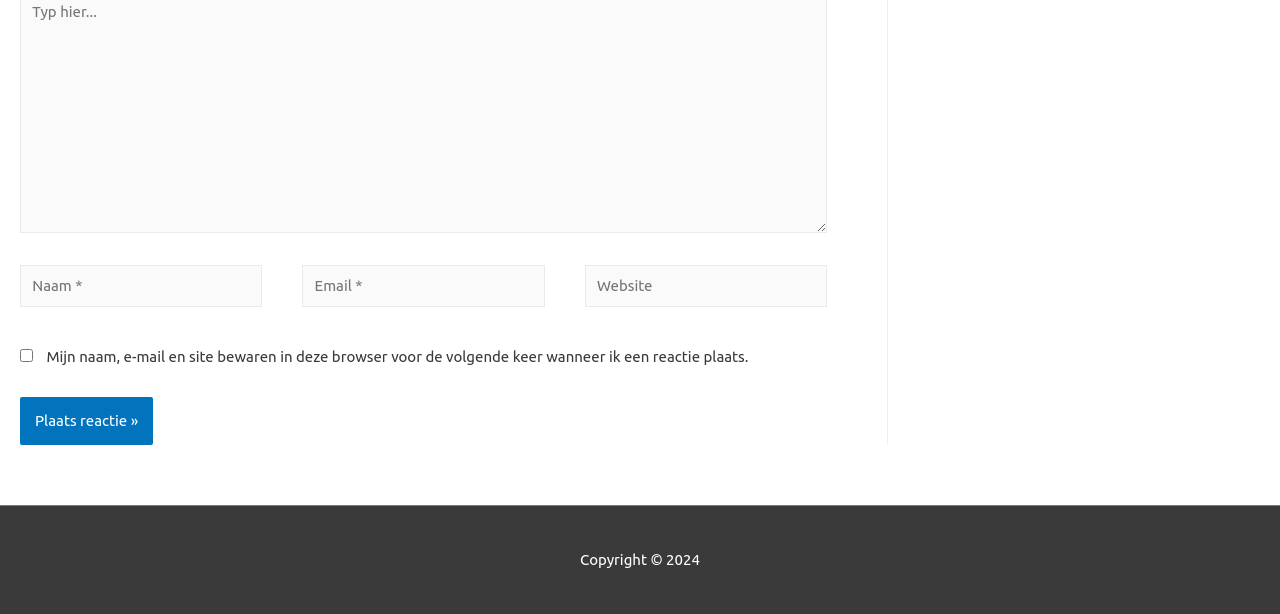Bounding box coordinates are specified in the format (top-left x, top-left y, bottom-right x, bottom-right y). All values are floating point numbers bounded between 0 and 1. Please provide the bounding box coordinate of the region this sentence describes: https://russiansbrides.com/czech-women/

[0.051, 0.415, 0.273, 0.442]